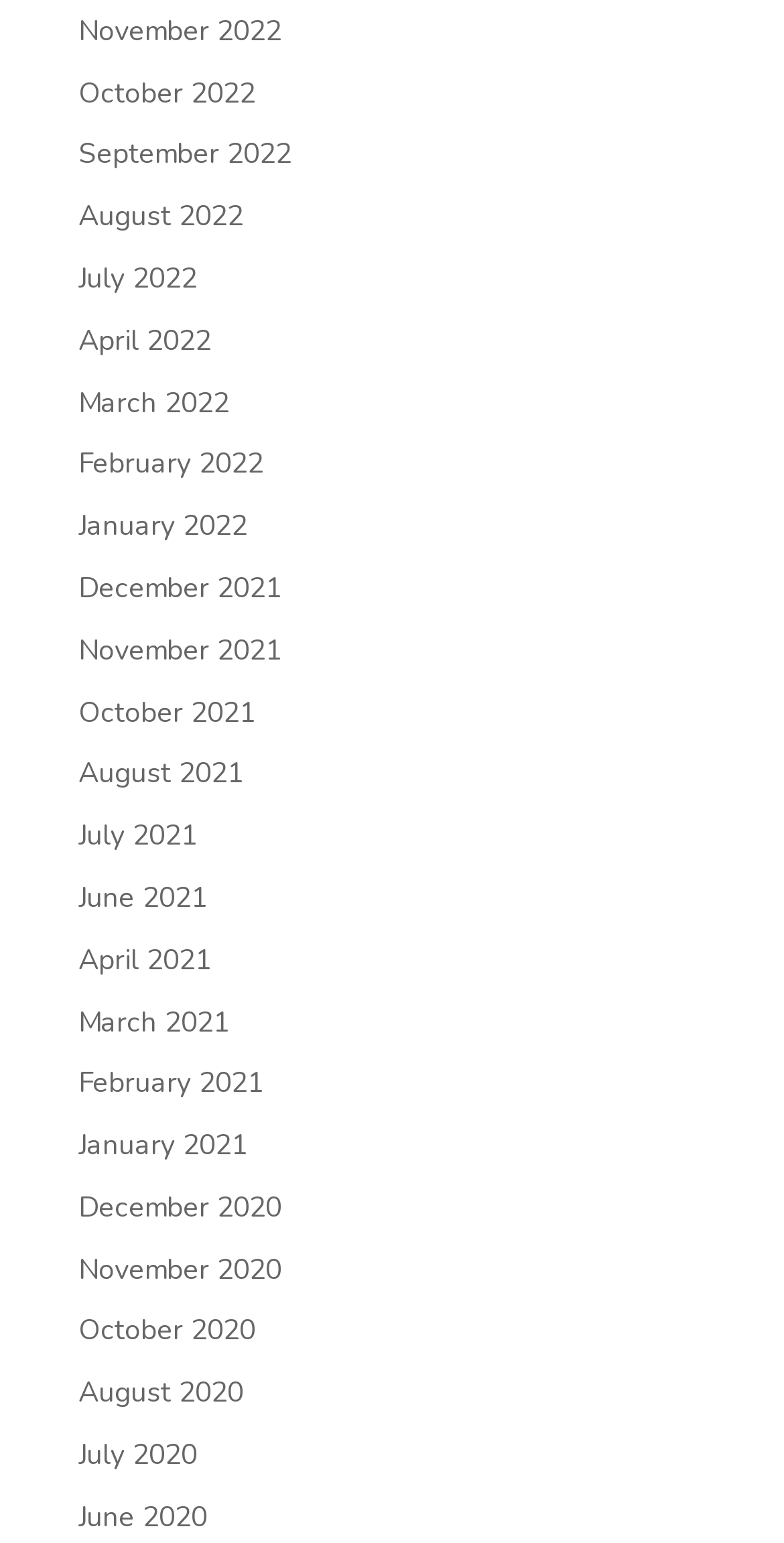What is the latest month listed?
Answer the question based on the image using a single word or a brief phrase.

November 2022